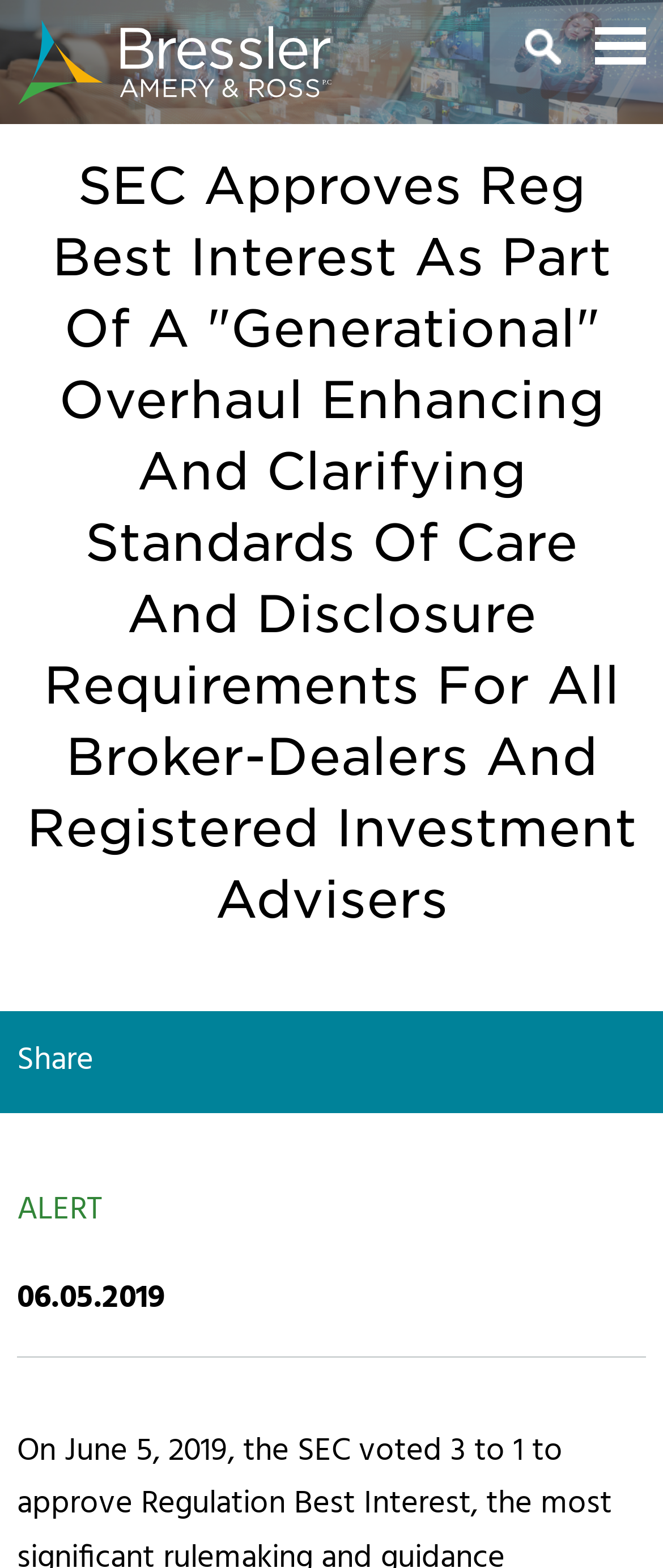What is the copyright year of the webpage?
From the image, provide a succinct answer in one word or a short phrase.

2024